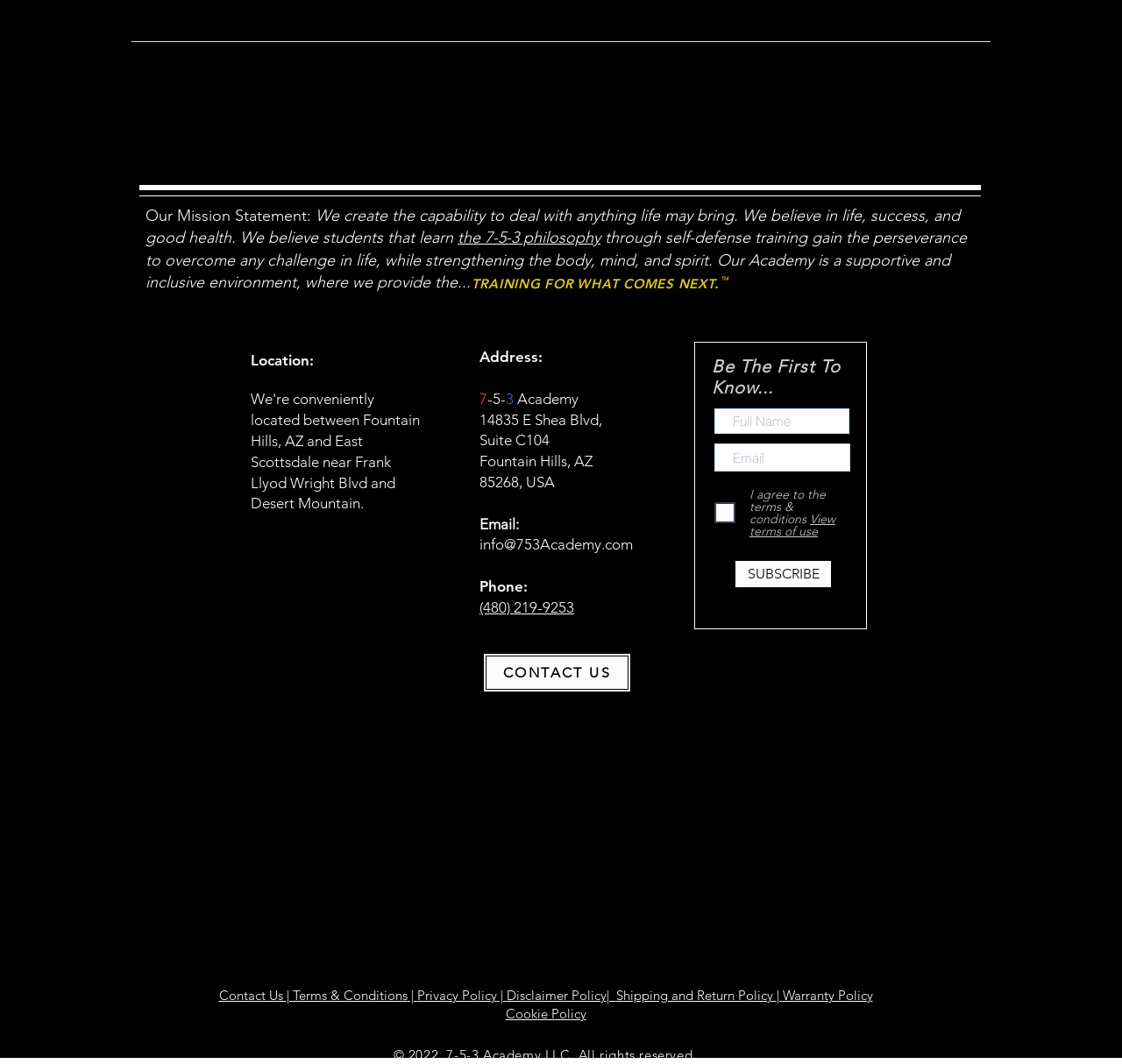Refer to the image and provide an in-depth answer to the question: 
What is the name of the philosophy mentioned in the webpage?

The webpage mentions 'the 7-5-3 philosophy' as a link, which suggests that it is a philosophy related to the academy's mission and values.